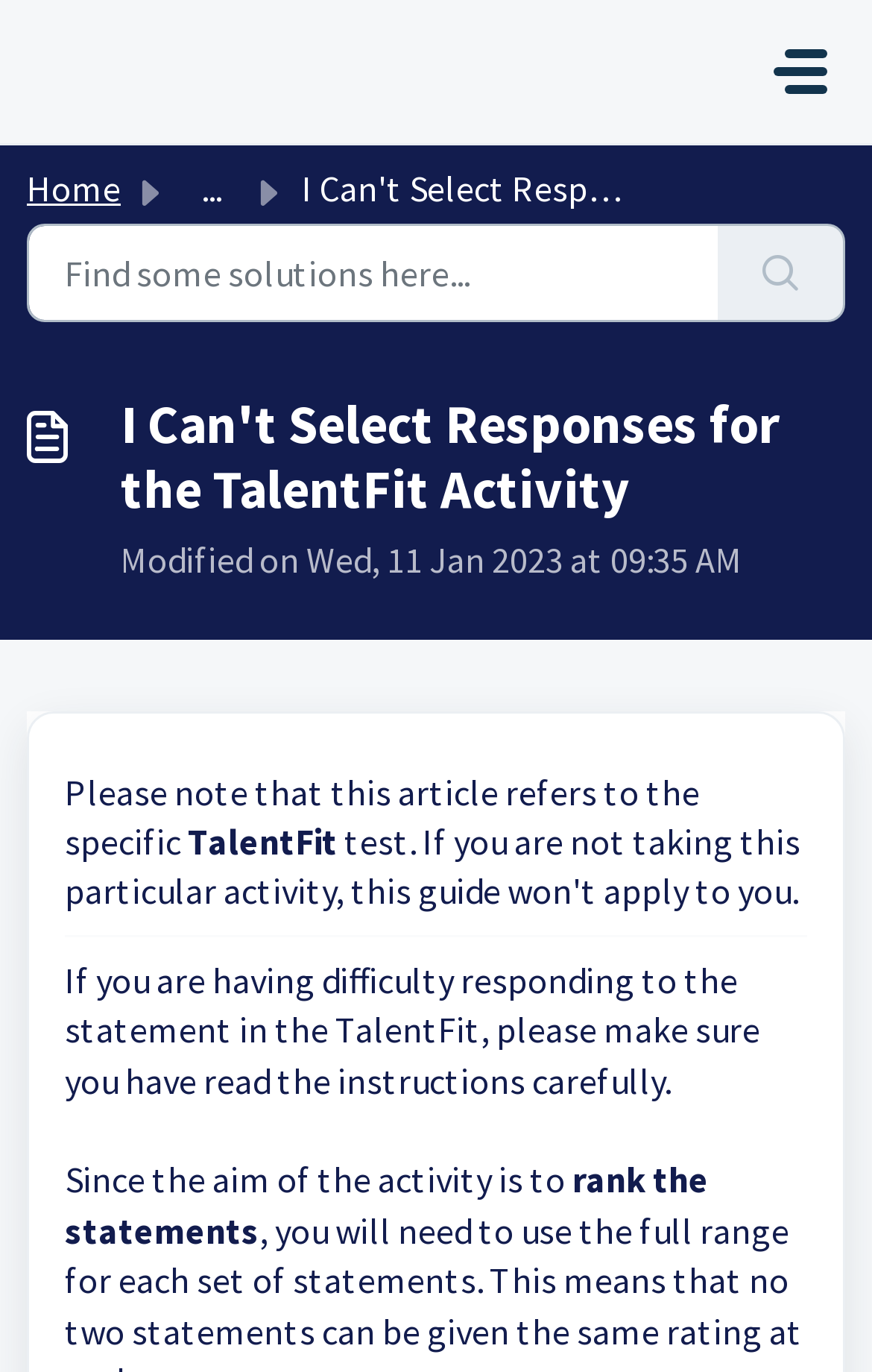Refer to the image and provide an in-depth answer to the question:
When was the article last modified?

The article was last modified on Wednesday, 11 January 2023, at 09:35 AM, as indicated by the text 'Modified on Wed, 11 Jan 2023 at 09:35 AM'.